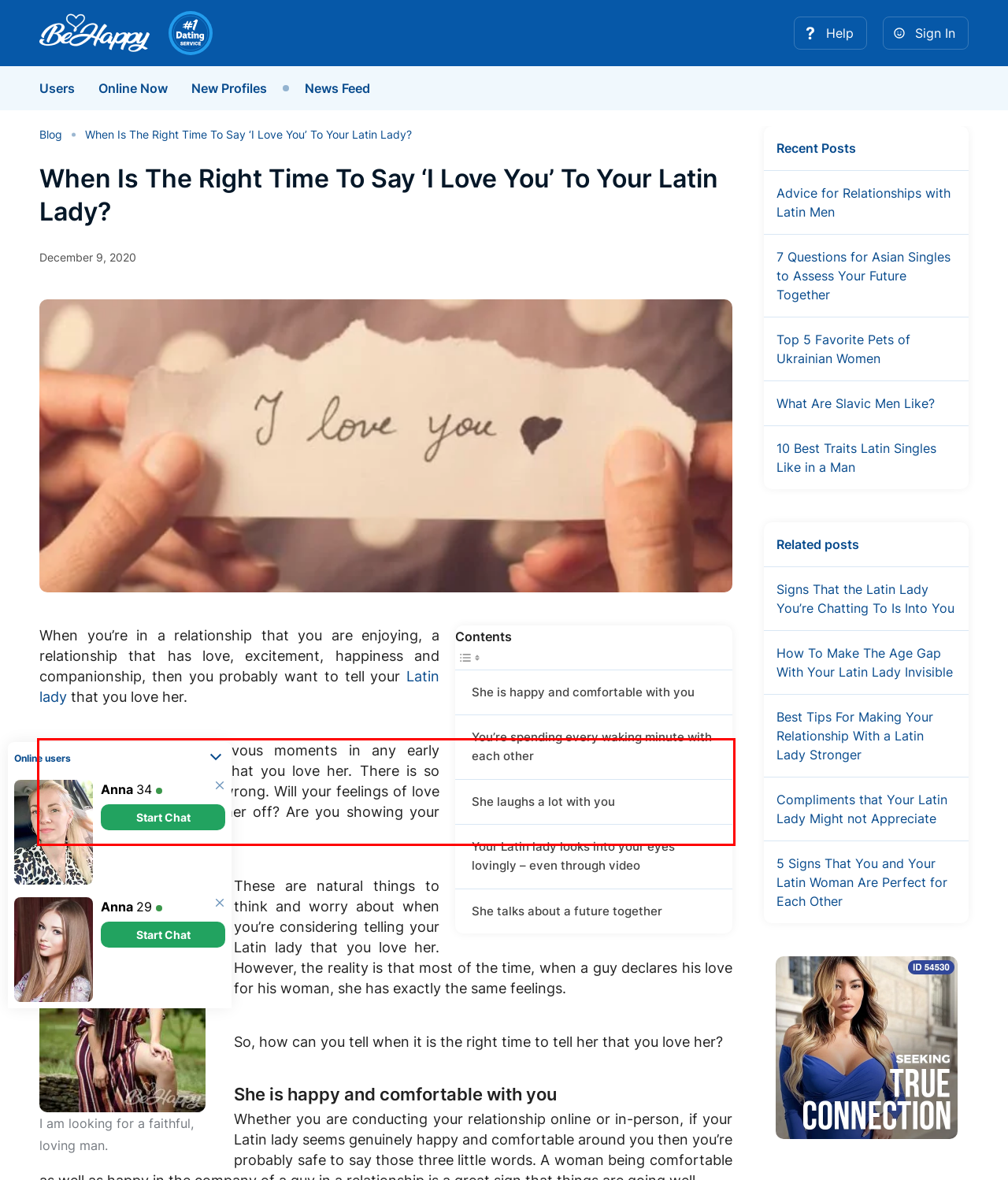Analyze the screenshot of a webpage where a red rectangle is bounding a UI element. Extract and generate the text content within this red bounding box.

It’s one of the most nervous moments in any early relationship; telling a lady that you love her. There is so much that you fear will go wrong. Will your feelings of love be mutual? Will you scare her off? Are you showing your feelings too early?